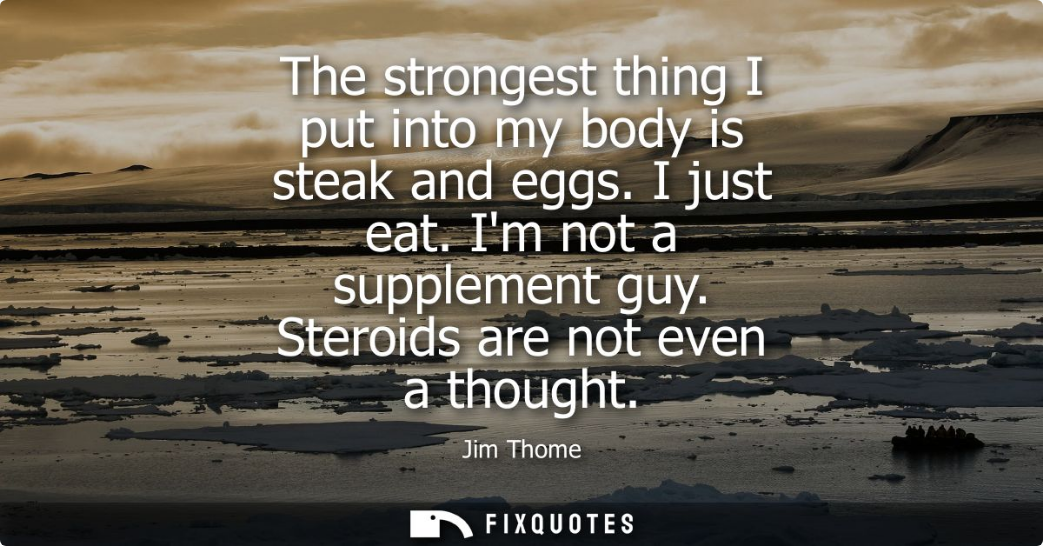What is the background of the image?
Can you offer a detailed and complete answer to this question?

The background of the image depicts a serene and natural landscape, which provides a striking visual contrast to the impactful words of the quote.